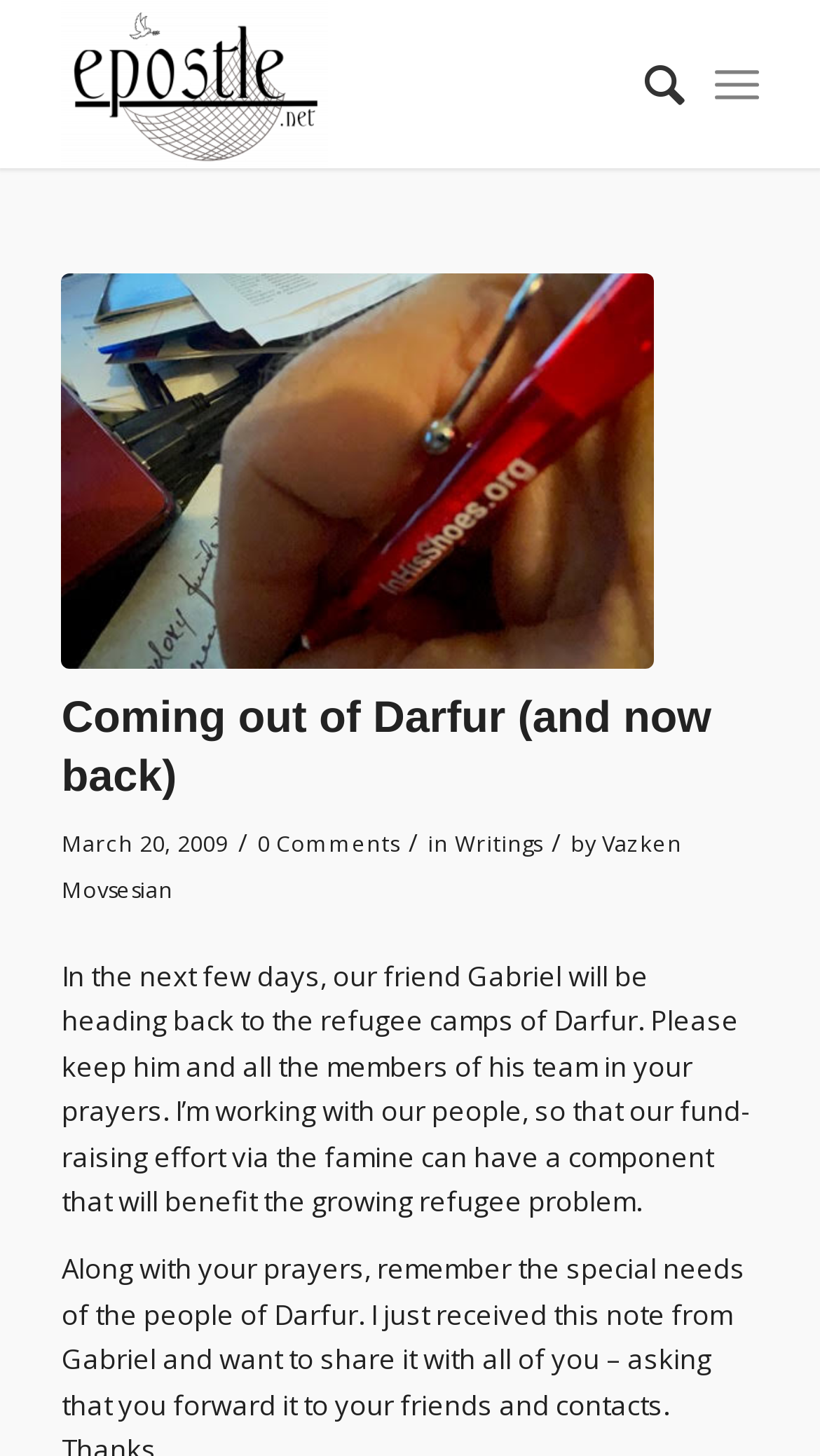Given the element description: "Taxila", predict the bounding box coordinates of this UI element. The coordinates must be four float numbers between 0 and 1, given as [left, top, right, bottom].

None